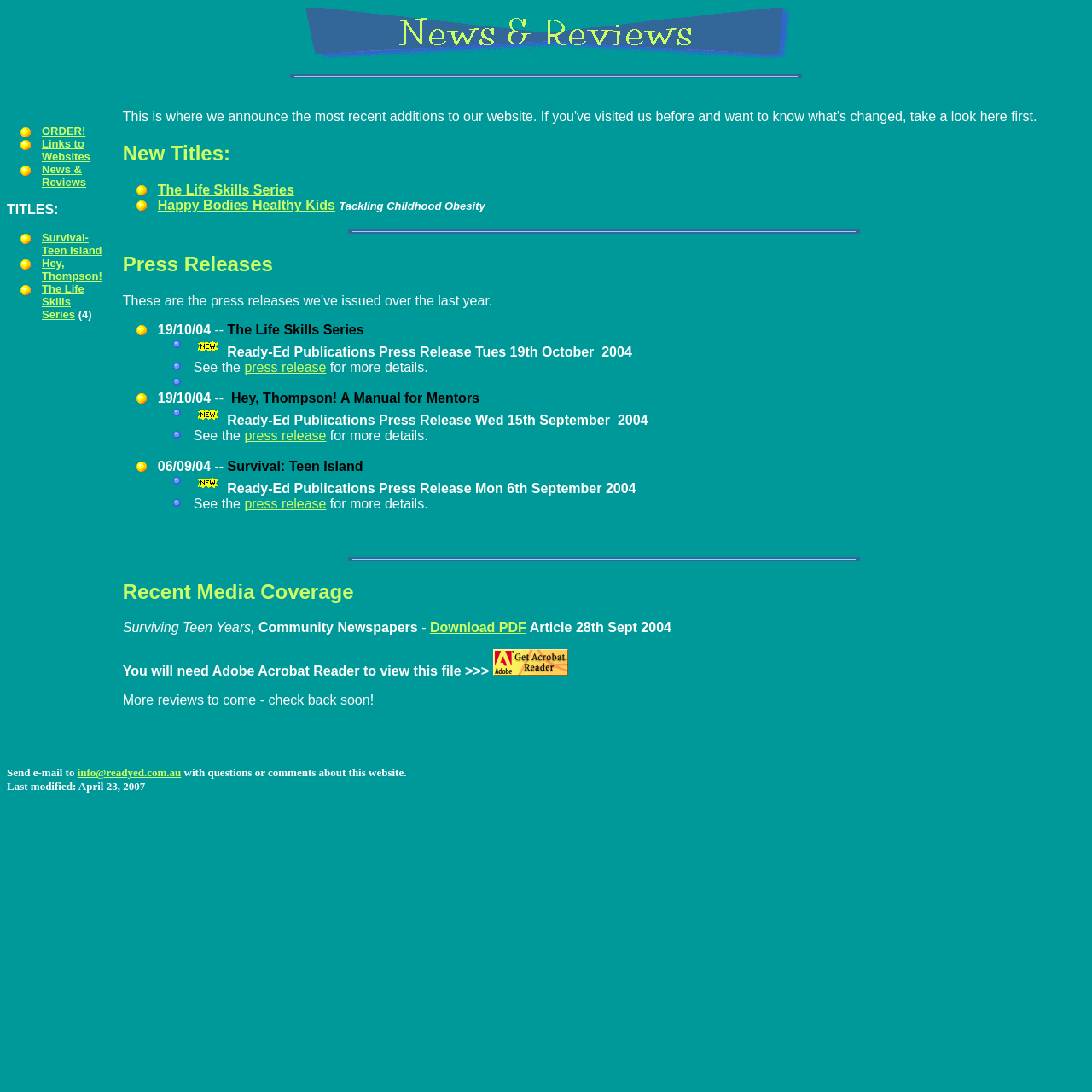Given the description: "Happy Bodies Healthy Kids", determine the bounding box coordinates of the UI element. The coordinates should be formatted as four float numbers between 0 and 1, [left, top, right, bottom].

[0.144, 0.181, 0.307, 0.194]